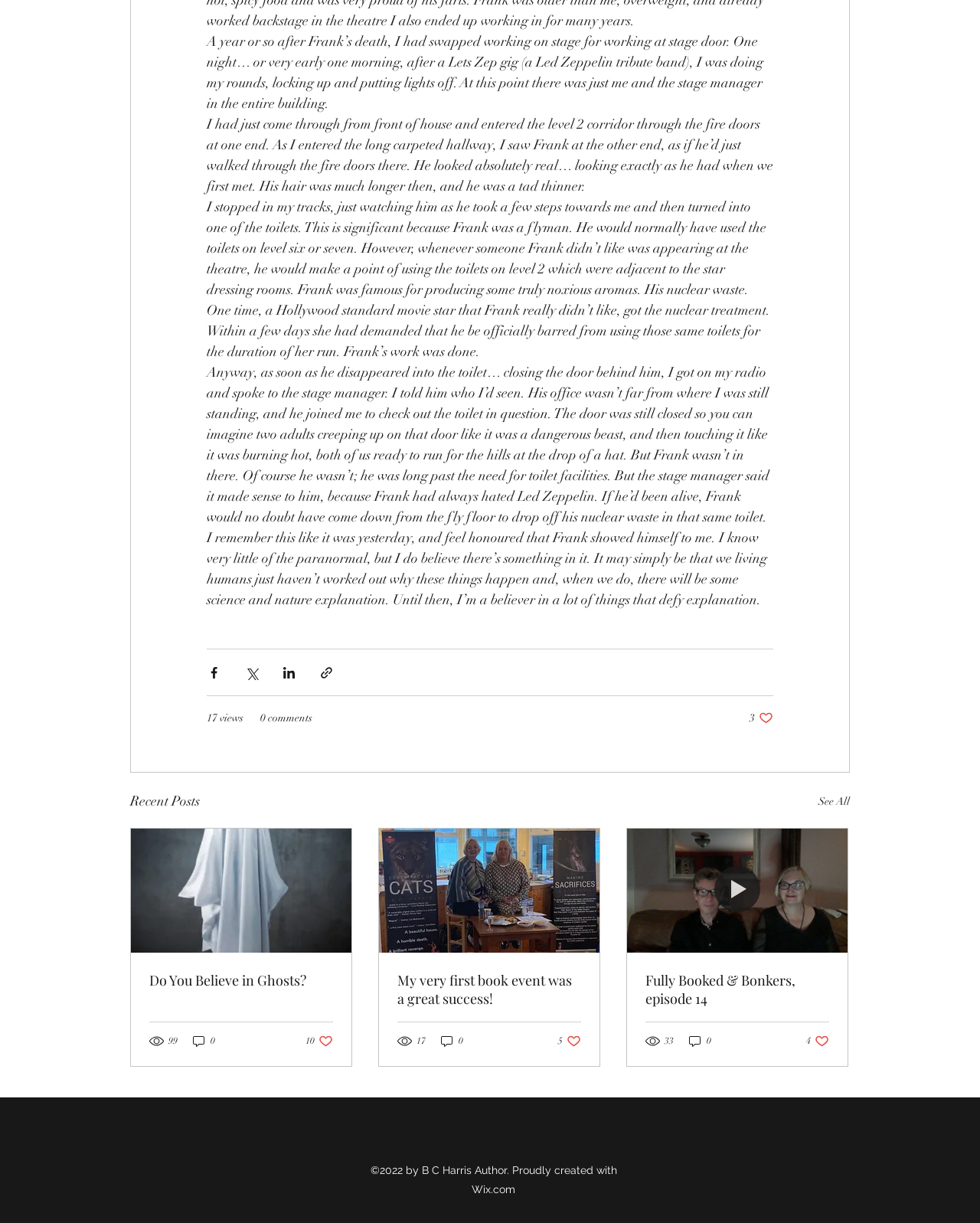Show the bounding box coordinates for the HTML element as described: "See All".

[0.835, 0.646, 0.867, 0.664]